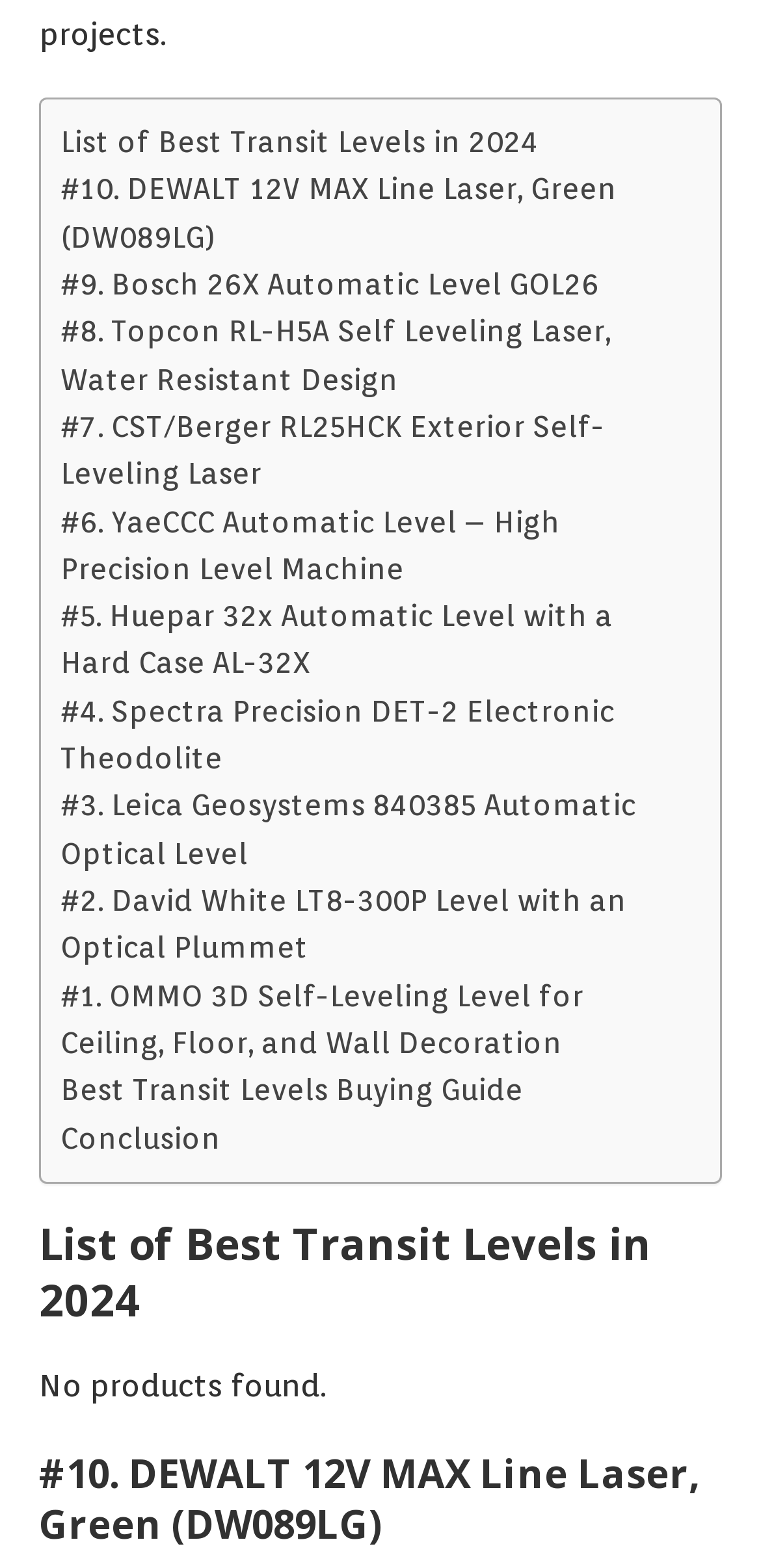Can you find the bounding box coordinates for the element to click on to achieve the instruction: "Read the buying guide for transit levels"?

[0.079, 0.681, 0.687, 0.711]